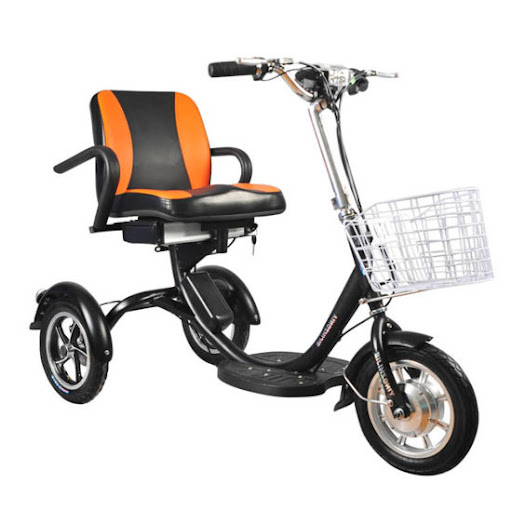How many wheels does the tricycle have?
Please use the image to provide an in-depth answer to the question.

The caption explicitly mentions that the tricycle has 'three wheels for stability', which implies that it has a total of three wheels.